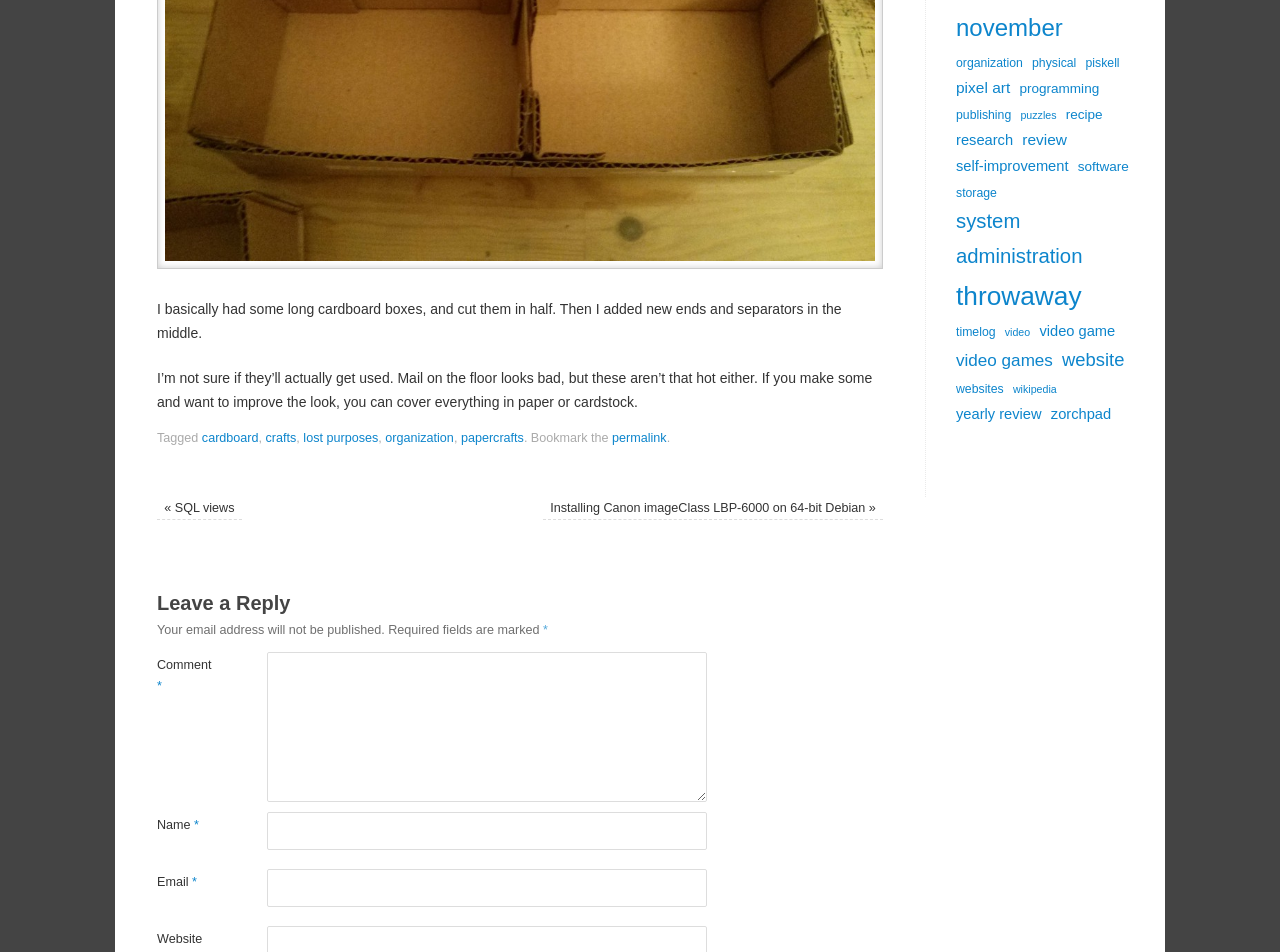Please provide the bounding box coordinates in the format (top-left x, top-left y, bottom-right x, bottom-right y). Remember, all values are floating point numbers between 0 and 1. What is the bounding box coordinate of the region described as: Email us:

None